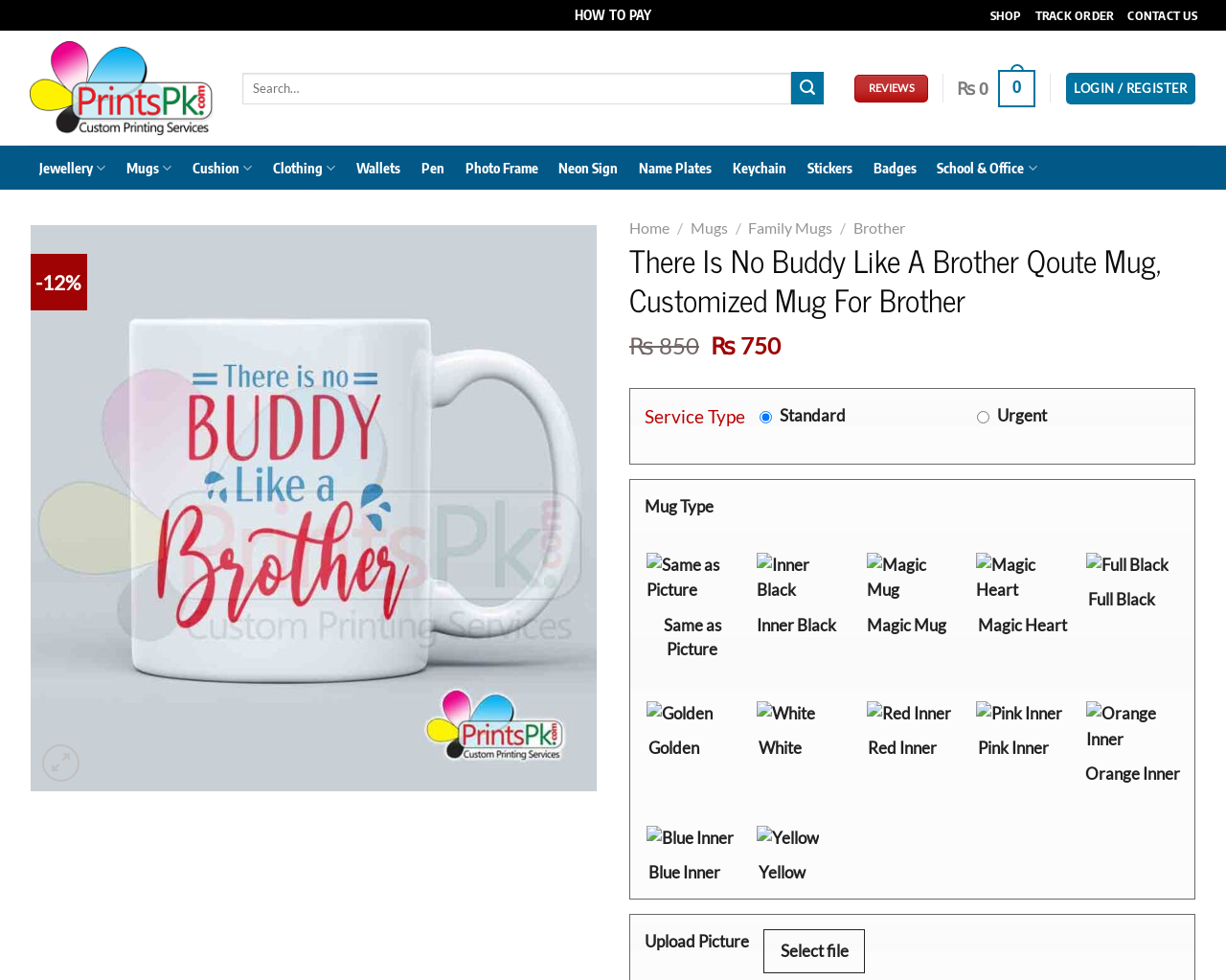Generate a comprehensive description of the contents of the webpage.

This webpage is an e-commerce page selling a customized mug with a quote "There Is No Buddy Like A Brother" for a brother. At the top, there are several links to navigate to different sections of the website, including "HOW TO PAY", "SHOP", "TRACK ORDER", and "CONTACT US". On the top left, there is a logo "PrintsPk" with an image. 

Below the navigation links, there is a search bar with a submit button. On the right side of the search bar, there are links to "REVIEWS" and a price "₨ 0". Further to the right, there is a link to "LOGIN / REGISTER". 

Below the search bar, there is a menu with various categories, including "Jewellery", "Mugs", "Cushion", "Clothing", "Wallets", "Pen", "Photo Frame", "Neon Sign", "Name Plates", "Keychain", "Stickers", "Badges", and "School & Office". 

The main content of the page is a product description of the customized mug. There is an image of the mug on the left side, and on the right side, there is a heading with the product title. Below the heading, there are two lines of text showing the original and current prices of the mug. 

Further down, there are options to select the service type, with two radio buttons for "Standard" and "Urgent". Below that, there is a section to select the mug type, with several images of different mug types, including "Same as Picture", "Inner Black", "Magic Mug", "Magic Heart", "Full Black", "Golden", "White", "Red Inner", "Pink Inner", "Orange Inner", "Blue Inner", and "Yellow". 

At the bottom, there is a section to upload a picture, with a button to select a file.